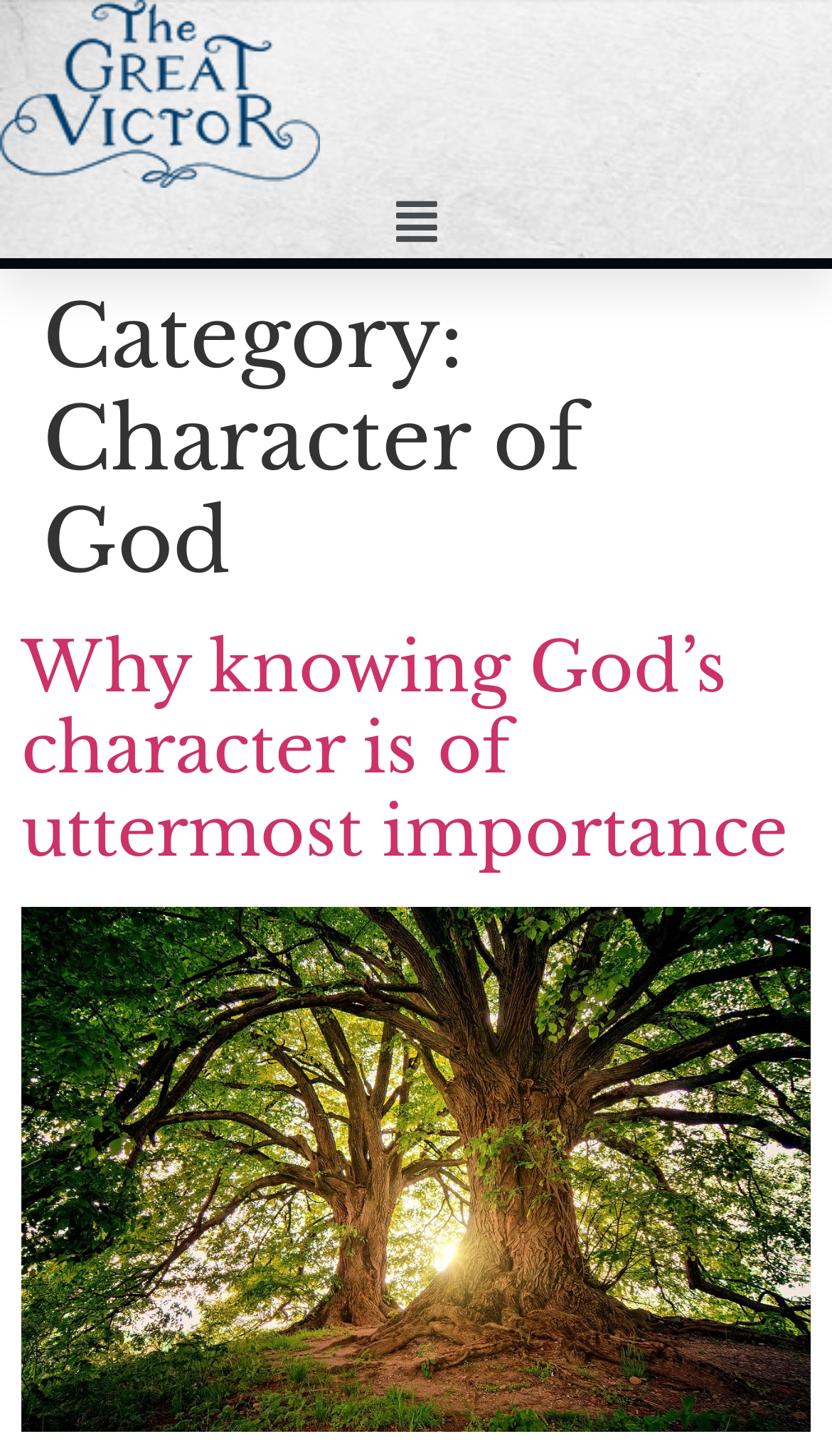Extract the main title from the webpage and generate its text.

Category: Character of God